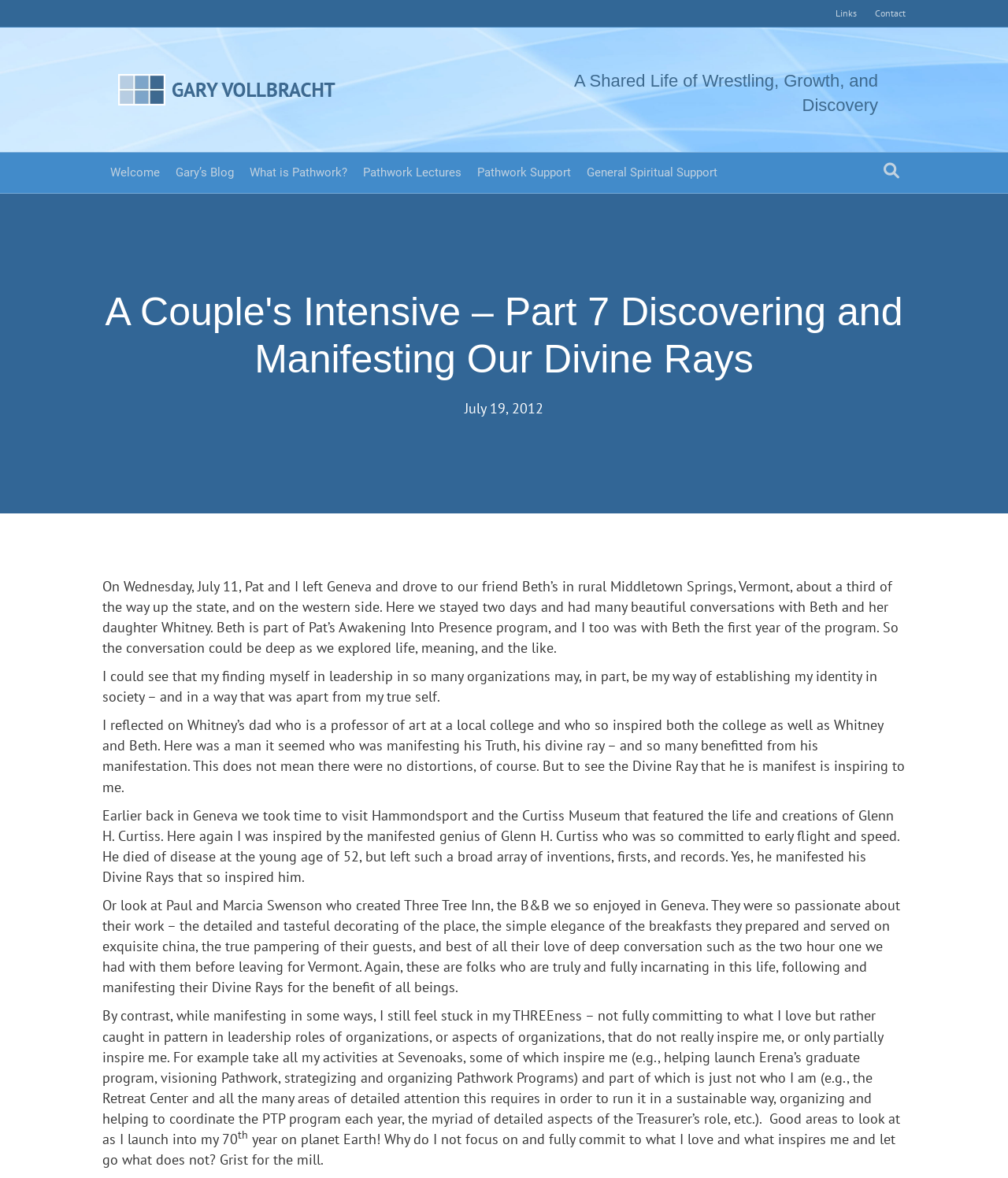Determine the bounding box coordinates for the element that should be clicked to follow this instruction: "Click on the 'Links' link". The coordinates should be given as four float numbers between 0 and 1, in the format [left, top, right, bottom].

[0.821, 0.003, 0.858, 0.019]